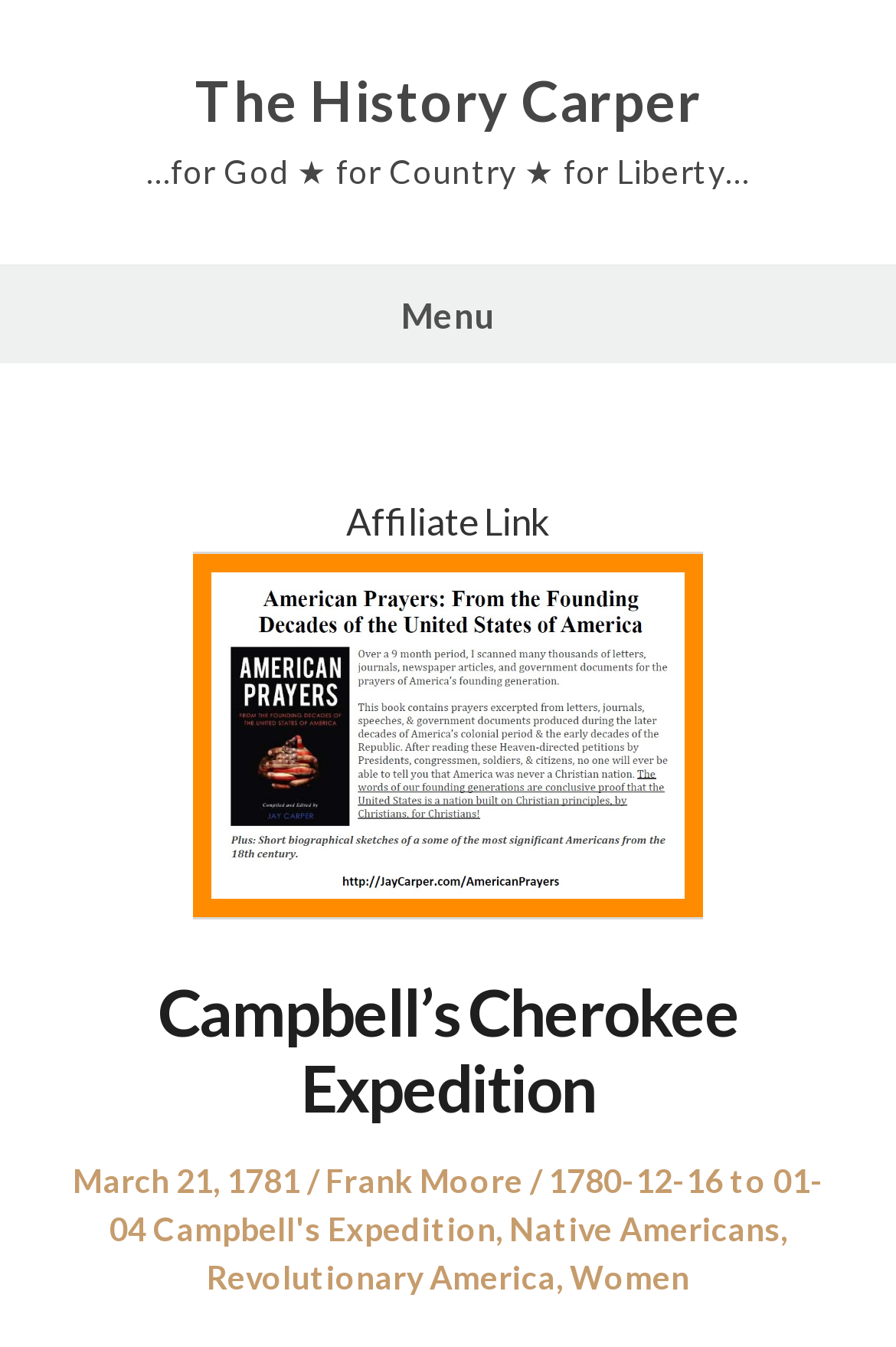Locate the bounding box for the described UI element: "The History Carper". Ensure the coordinates are four float numbers between 0 and 1, formatted as [left, top, right, bottom].

[0.218, 0.051, 0.782, 0.1]